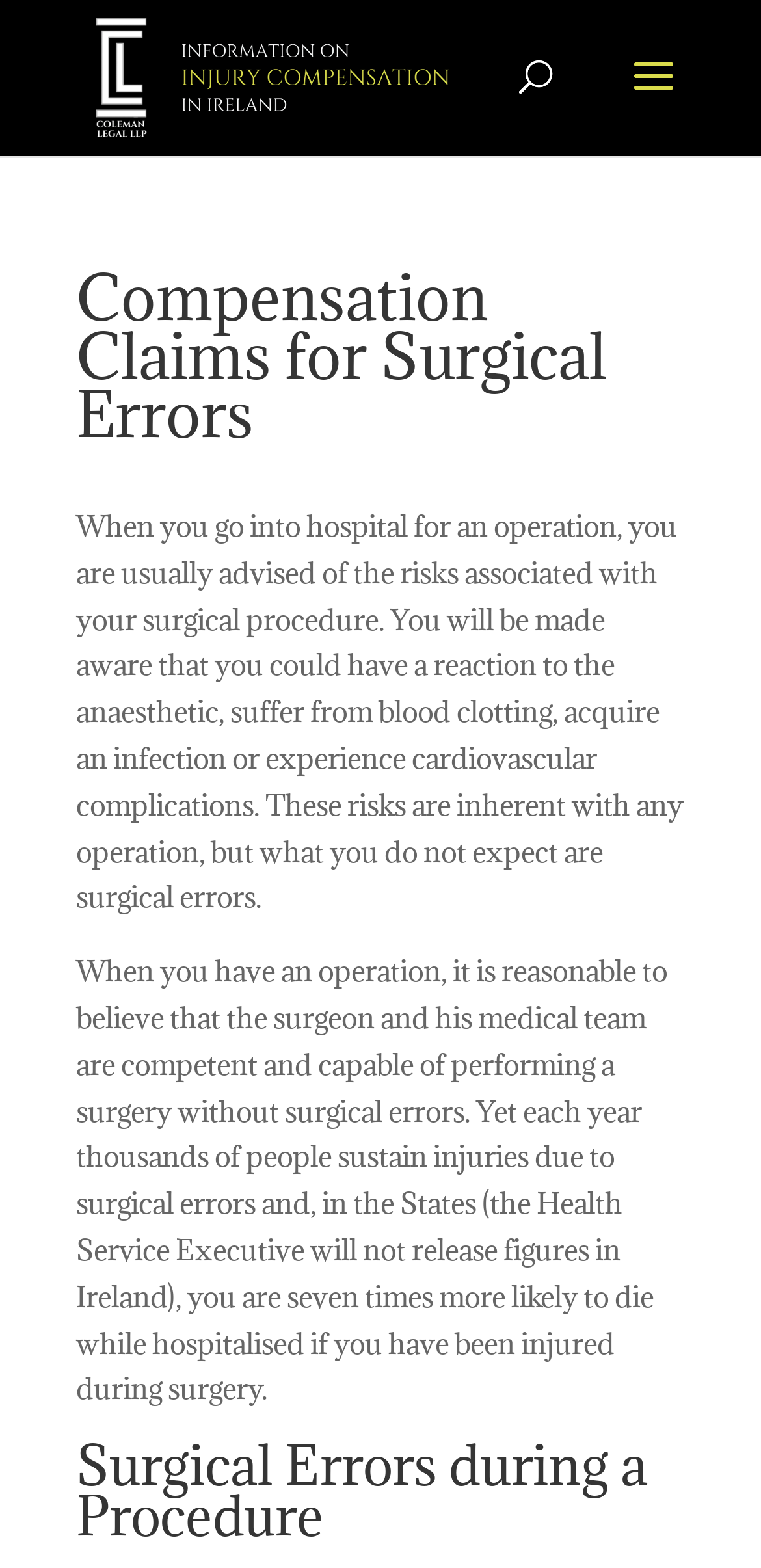What is the tone of the webpage content?
Answer the question with as much detail as you can, using the image as a reference.

The tone of the webpage content is informative, providing information on the risks associated with surgical procedures, the likelihood of surgical errors, and the importance of seeking expert advice on claiming compensation, rather than being promotional or persuasive.